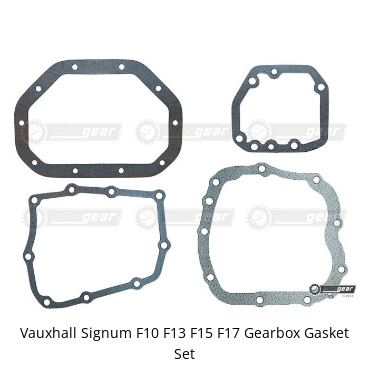What type of applications are the gaskets suitable for?
Using the information from the image, give a concise answer in one word or a short phrase.

High-speed and high-temperature